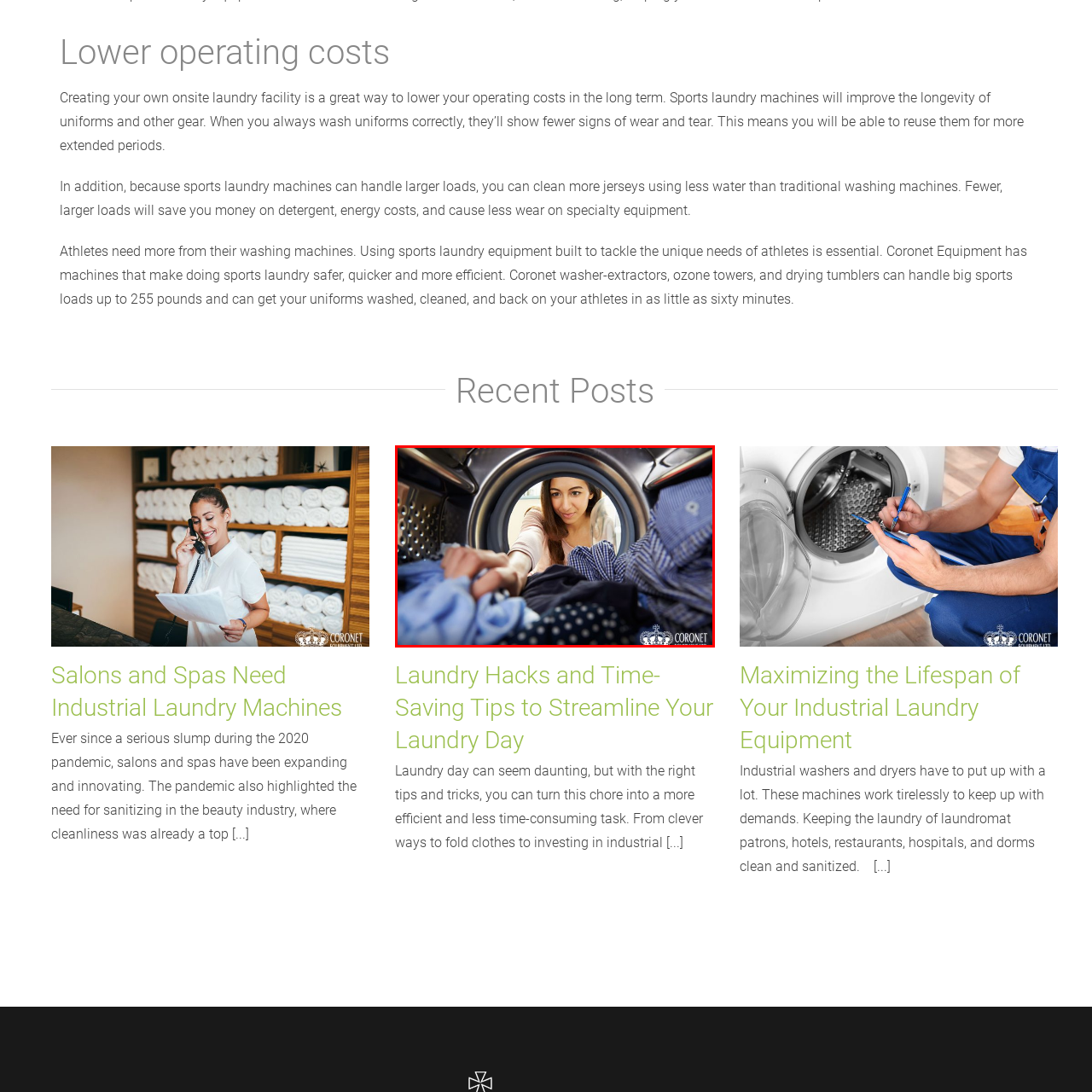What is the purpose of the accompanying article?
Analyze the image encased by the red bounding box and elaborate on your answer to the question.

The article titled 'Laundry Hacks and Time-Saving Tips to Streamline Your Laundry Day' aims to provide practical strategies for efficiently managing laundry tasks, which range from clever folding techniques to utilizing industrial laundry equipment, in order to transform laundry day into a more manageable task.